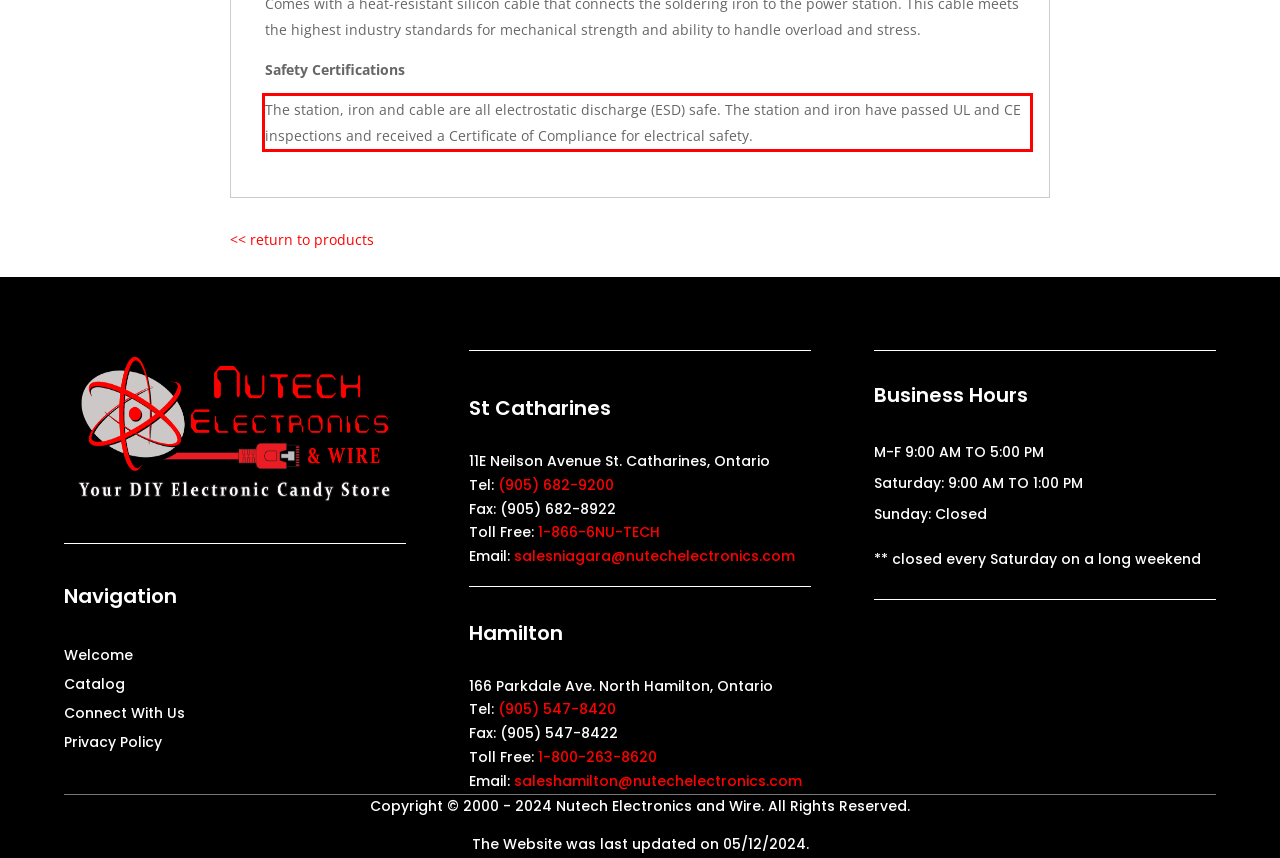Using the provided screenshot of a webpage, recognize and generate the text found within the red rectangle bounding box.

The station, iron and cable are all electrostatic discharge (ESD) safe. The station and iron have passed UL and CE inspections and received a Certificate of Compliance for electrical safety.